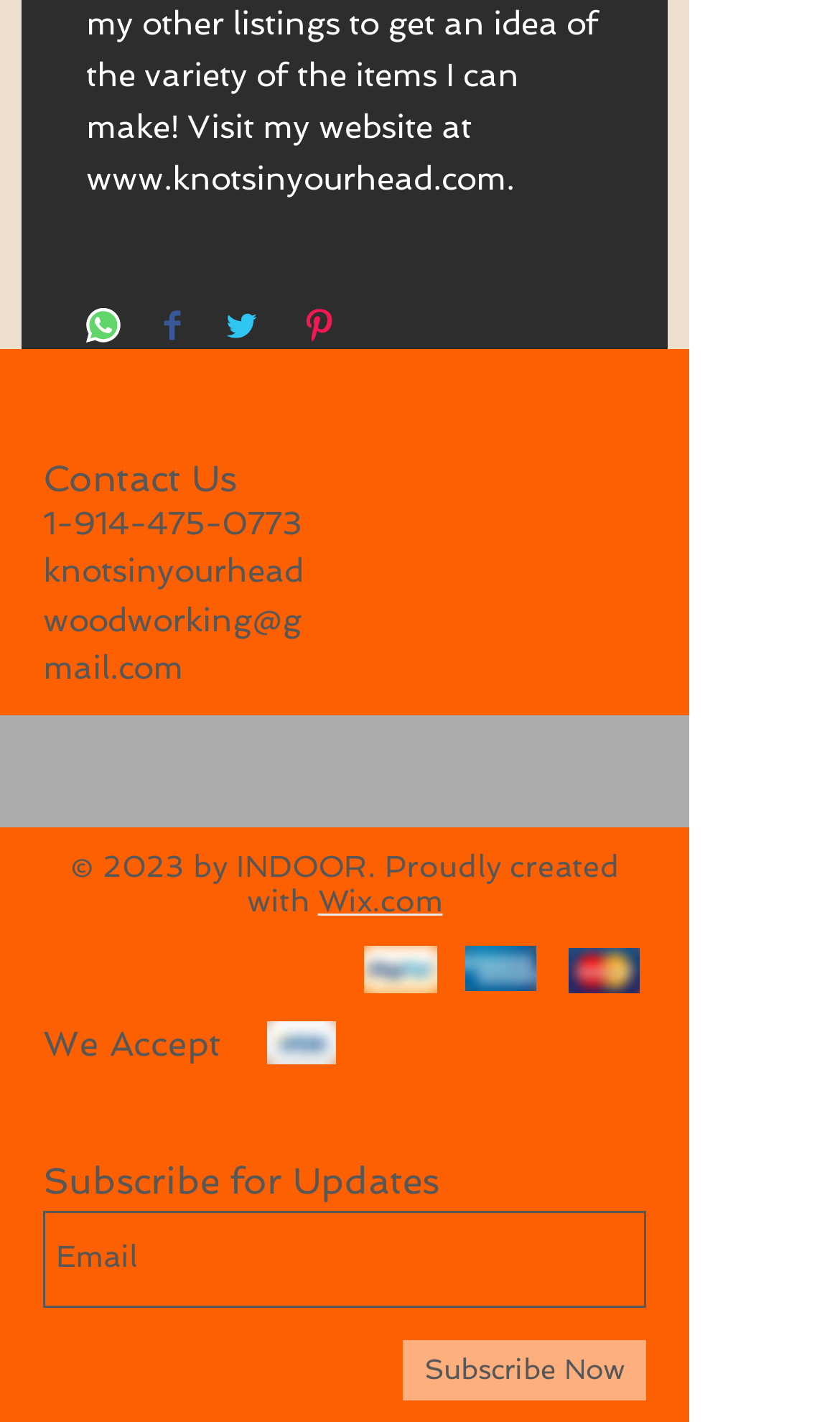Provide a one-word or short-phrase answer to the question:
How can you contact the website owner?

Phone and email